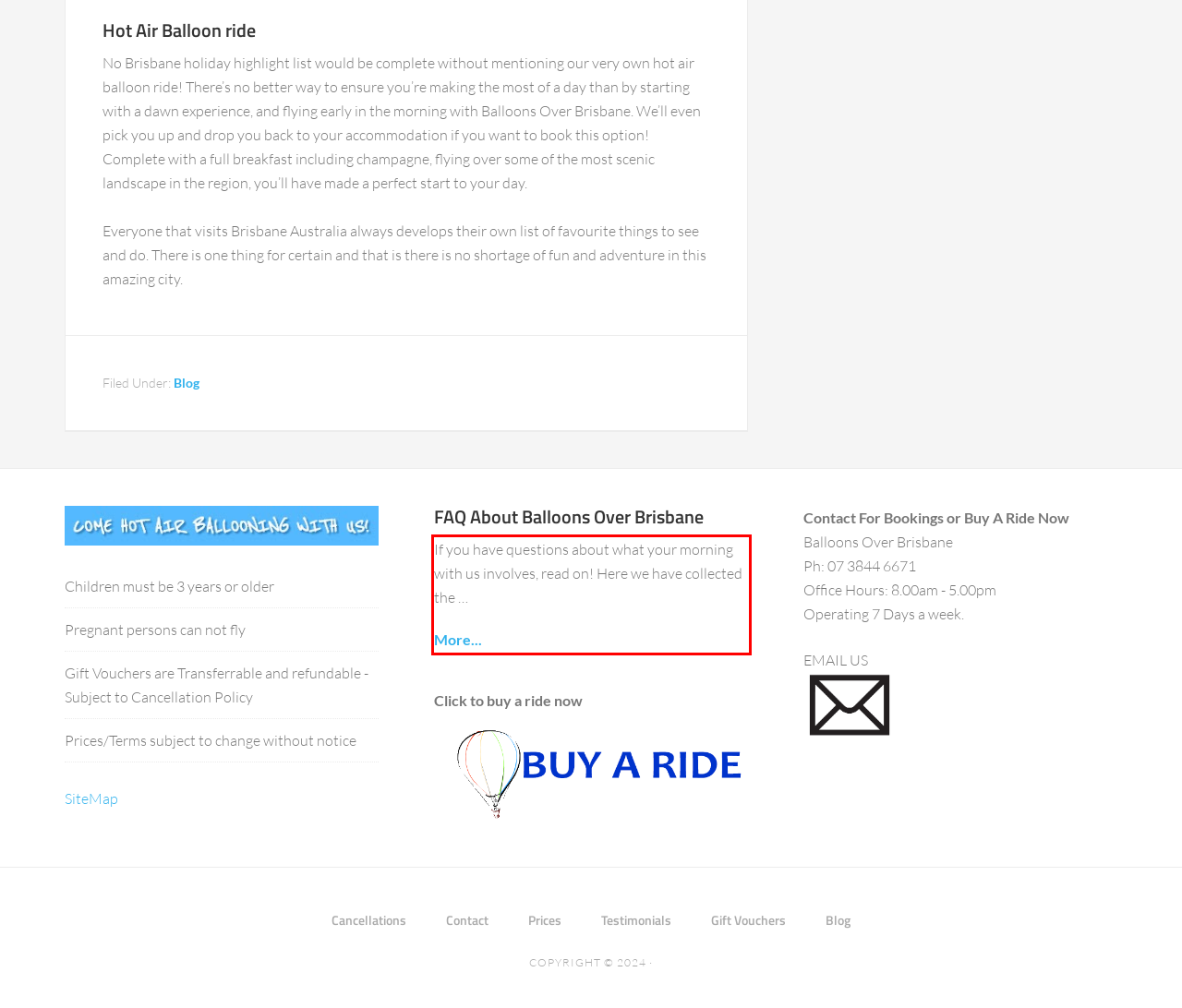Using the provided screenshot of a webpage, recognize the text inside the red rectangle bounding box by performing OCR.

If you have questions about what your morning with us involves, read on! Here we have collected the … More...